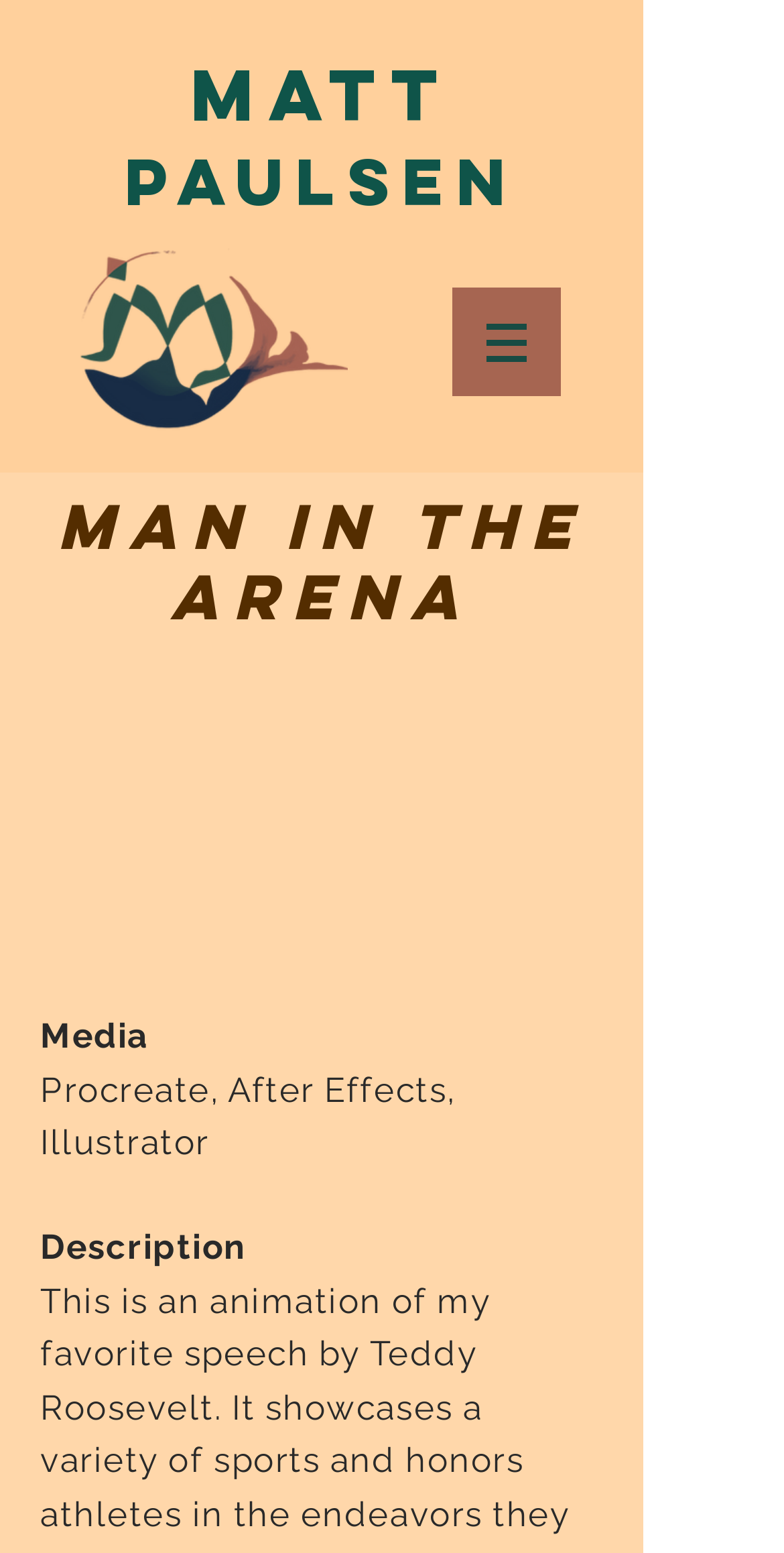Offer a detailed explanation of the webpage layout and contents.

The webpage is a portfolio page titled "Man in the Arena | Portfolio". At the top-left corner, there is a heading with the name "Matt" and a link with the same text. Below it, there is another heading with the name "Paulsen" and a link with the same text. To the right of these headings, there is a logo image, "LOGO.png".

On the top-right side, there is a navigation menu labeled "Site" with a button that has a popup menu. The button is accompanied by a small image. Below the navigation menu, there is a prominent heading that reads "Man in the Arena". 

Under the "Man in the Arena" heading, there is a section with a static text labeled "Description", which likely contains a brief summary or overview of the portfolio.